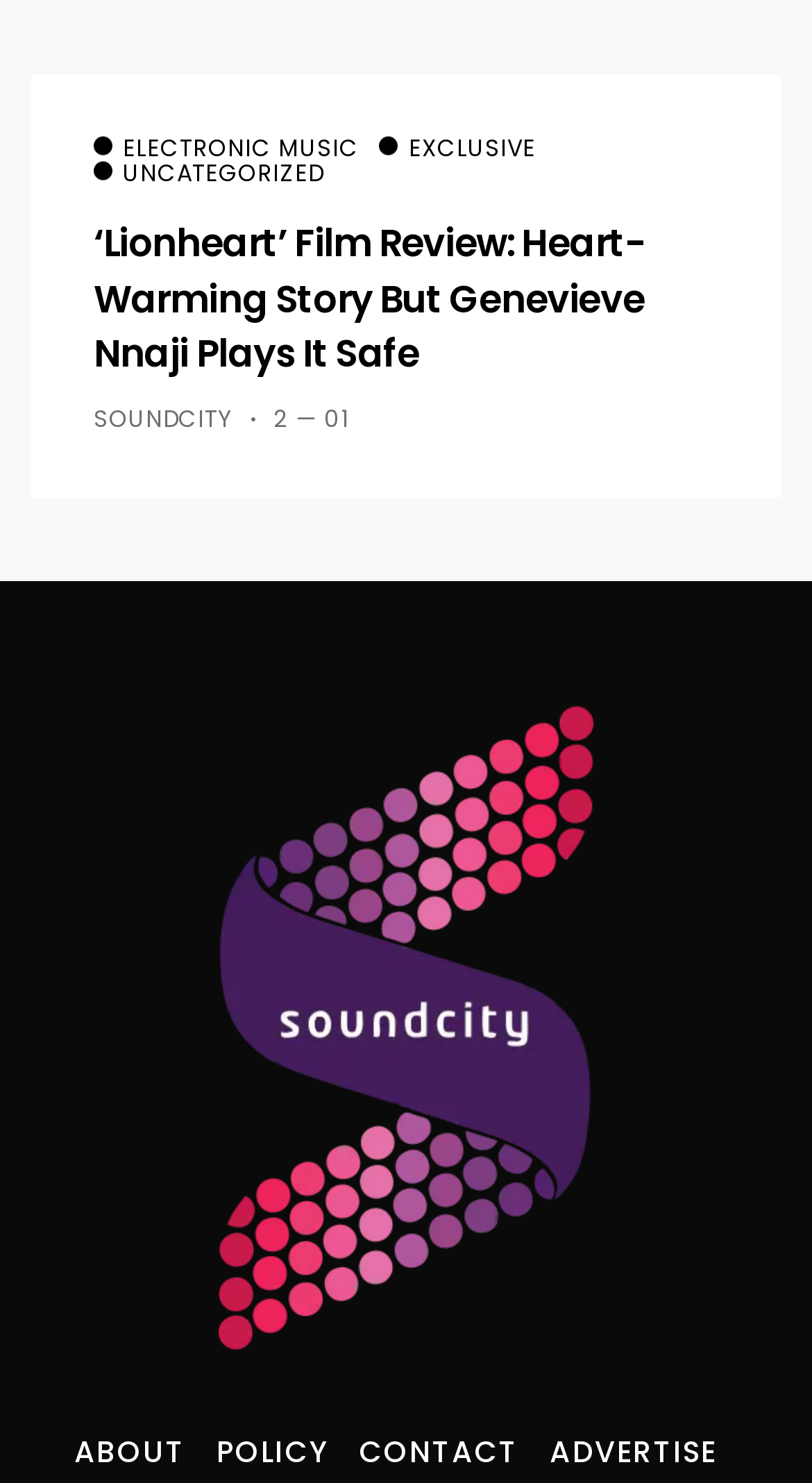Identify the bounding box coordinates for the region to click in order to carry out this instruction: "click on 'ELECTRONIC MUSIC'". Provide the coordinates using four float numbers between 0 and 1, formatted as [left, top, right, bottom].

[0.115, 0.093, 0.442, 0.107]